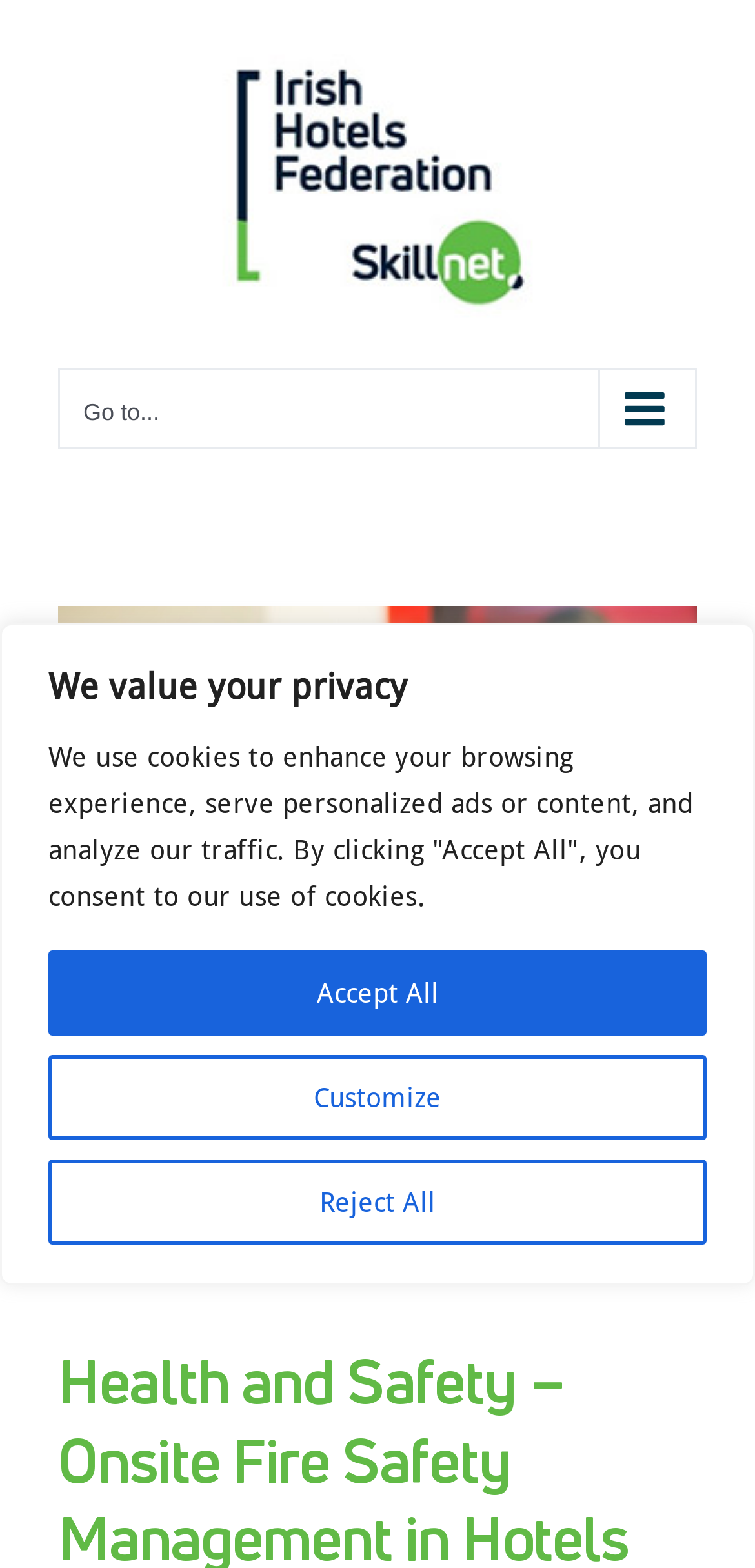Can you give a comprehensive explanation to the question given the content of the image?
What is the icon next to the 'Go to Top' link?

The icon next to the 'Go to Top' link is a Unicode character '', which is an upward arrow icon indicating that clicking on the link will take the user to the top of the webpage.